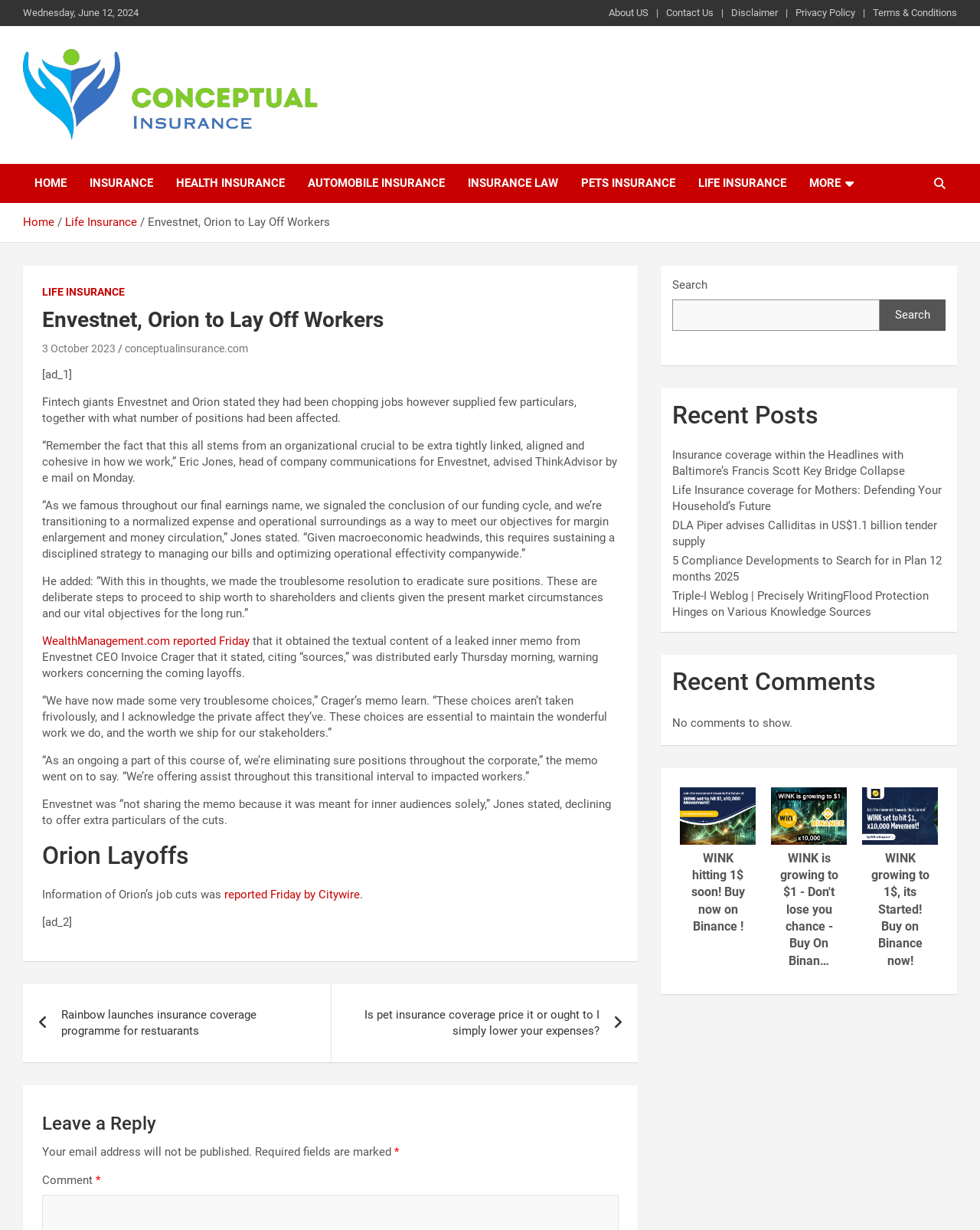What is the purpose of the article?
From the details in the image, answer the question comprehensively.

I read the article content and understood that the purpose of the article is to report on the layoffs happening at Envestnet and Orion, including the reasons behind the layoffs and the company's statements.